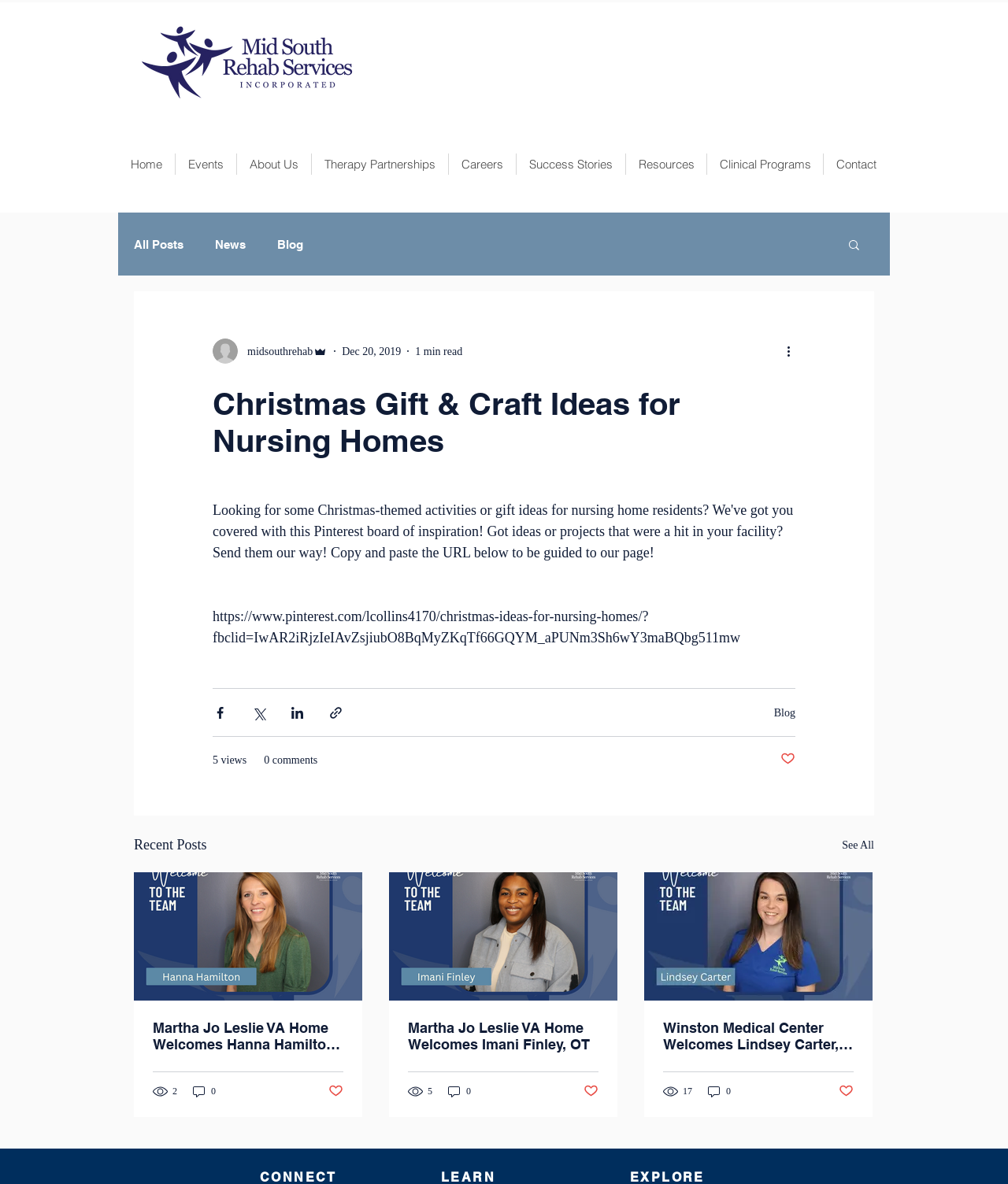Pinpoint the bounding box coordinates of the element to be clicked to execute the instruction: "Click on the 'Home' link".

[0.117, 0.13, 0.173, 0.148]